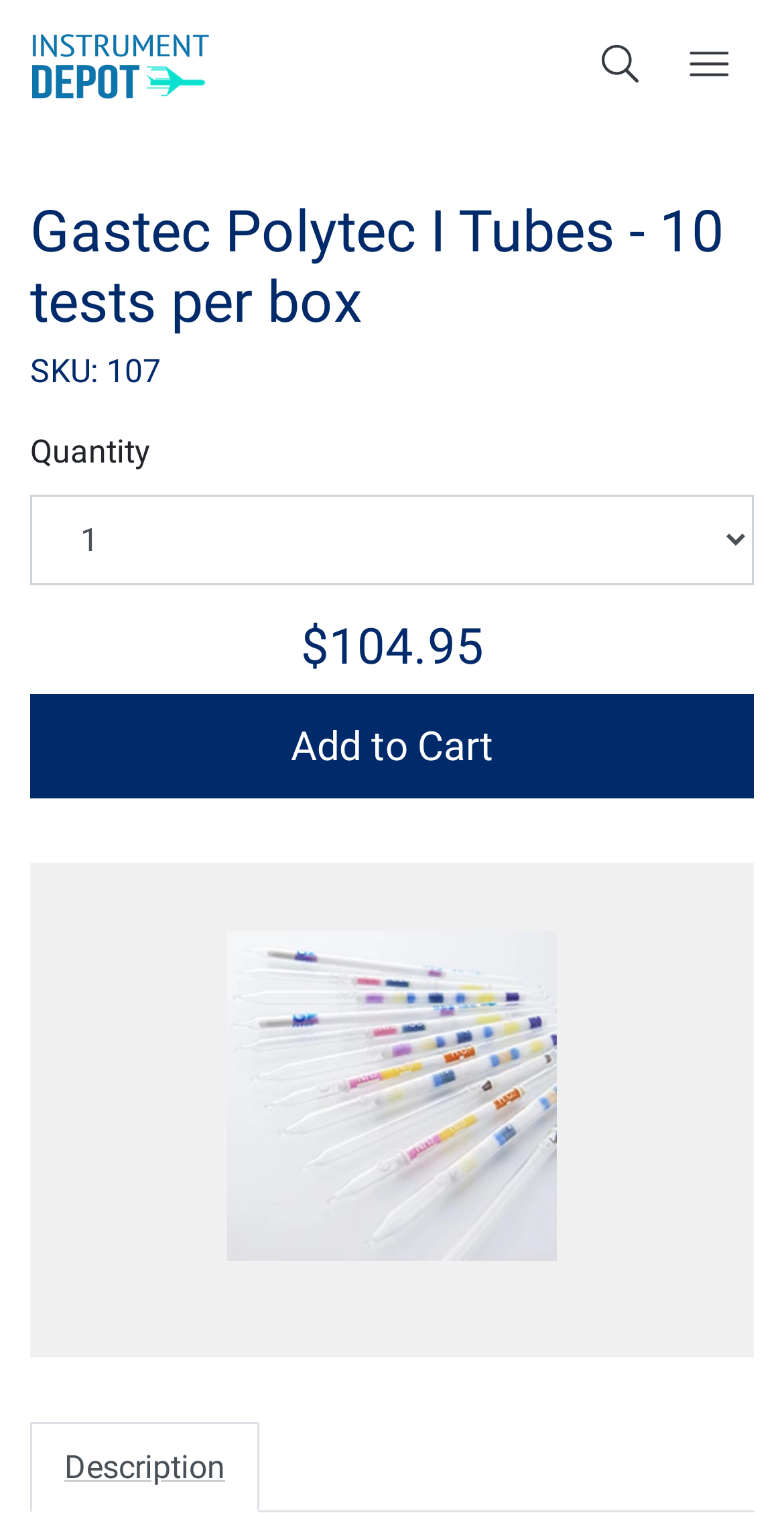Specify the bounding box coordinates of the region I need to click to perform the following instruction: "Select quantity". The coordinates must be four float numbers in the range of 0 to 1, i.e., [left, top, right, bottom].

[0.038, 0.327, 0.962, 0.387]